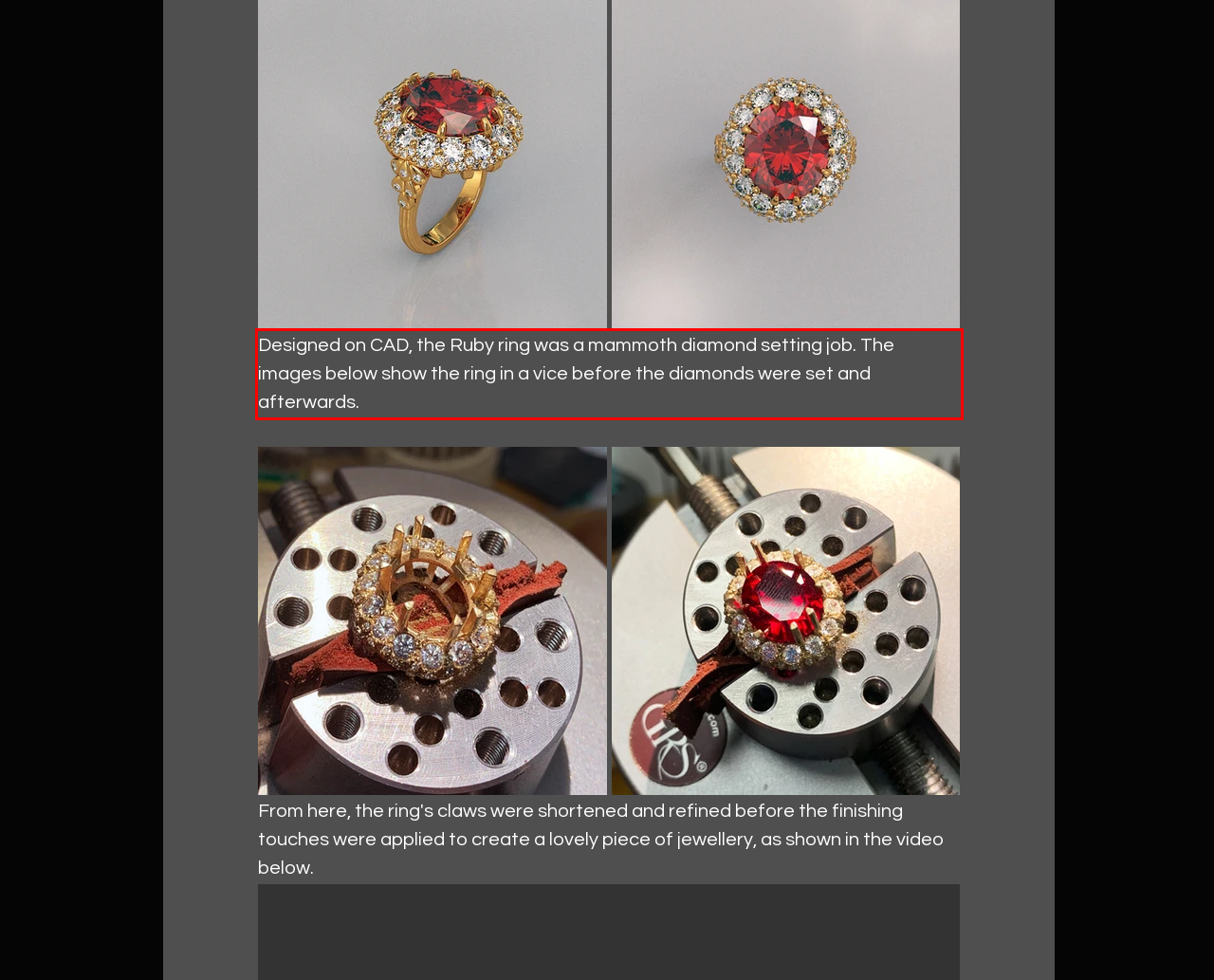Please identify and extract the text from the UI element that is surrounded by a red bounding box in the provided webpage screenshot.

Designed on CAD, the Ruby ring was a mammoth diamond setting job. The images below show the ring in a vice before the diamonds were set and afterwards.